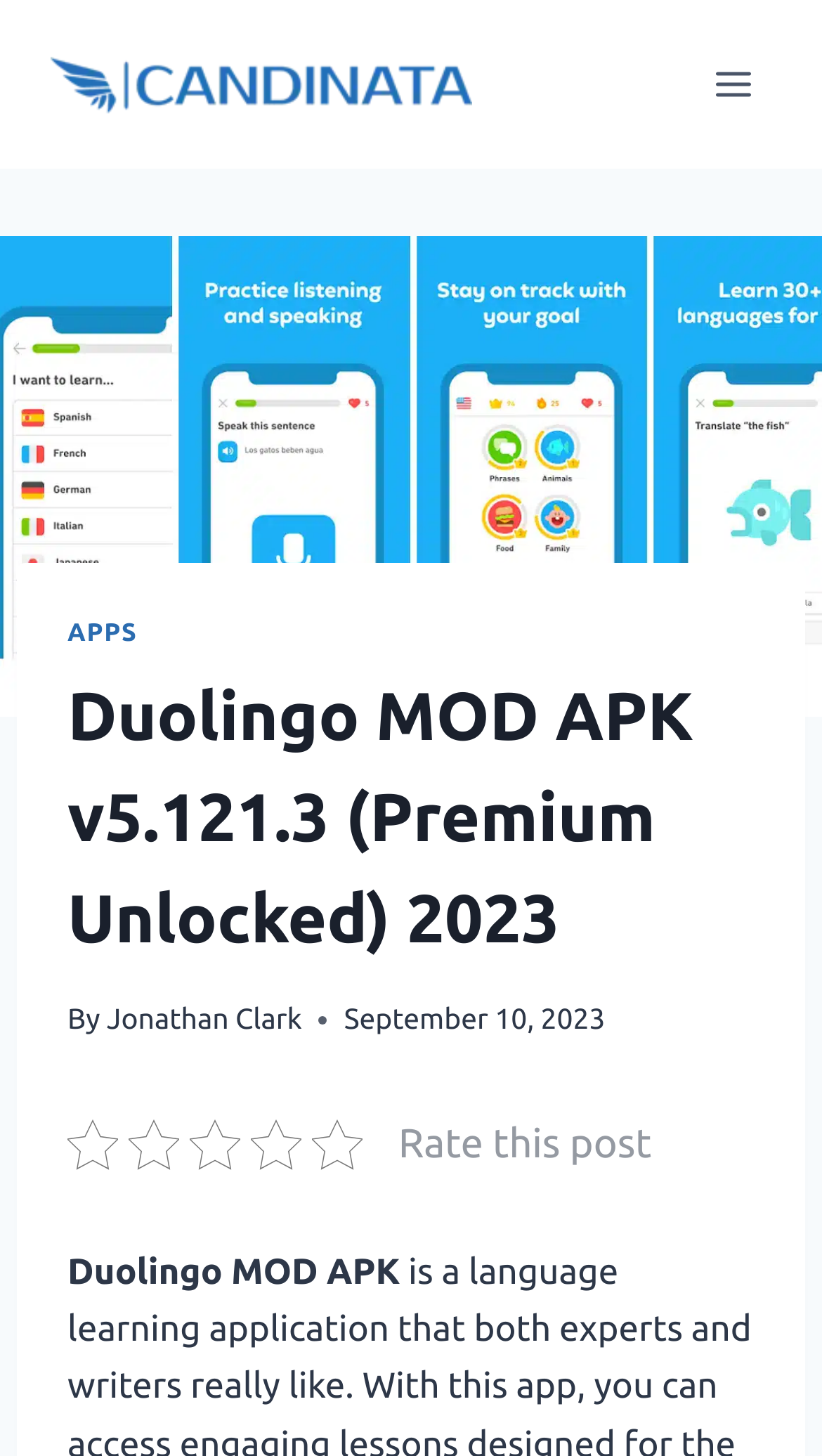Using the webpage screenshot, find the UI element described by Toggle Menu. Provide the bounding box coordinates in the format (top-left x, top-left y, bottom-right x, bottom-right y), ensuring all values are floating point numbers between 0 and 1.

[0.844, 0.035, 0.938, 0.08]